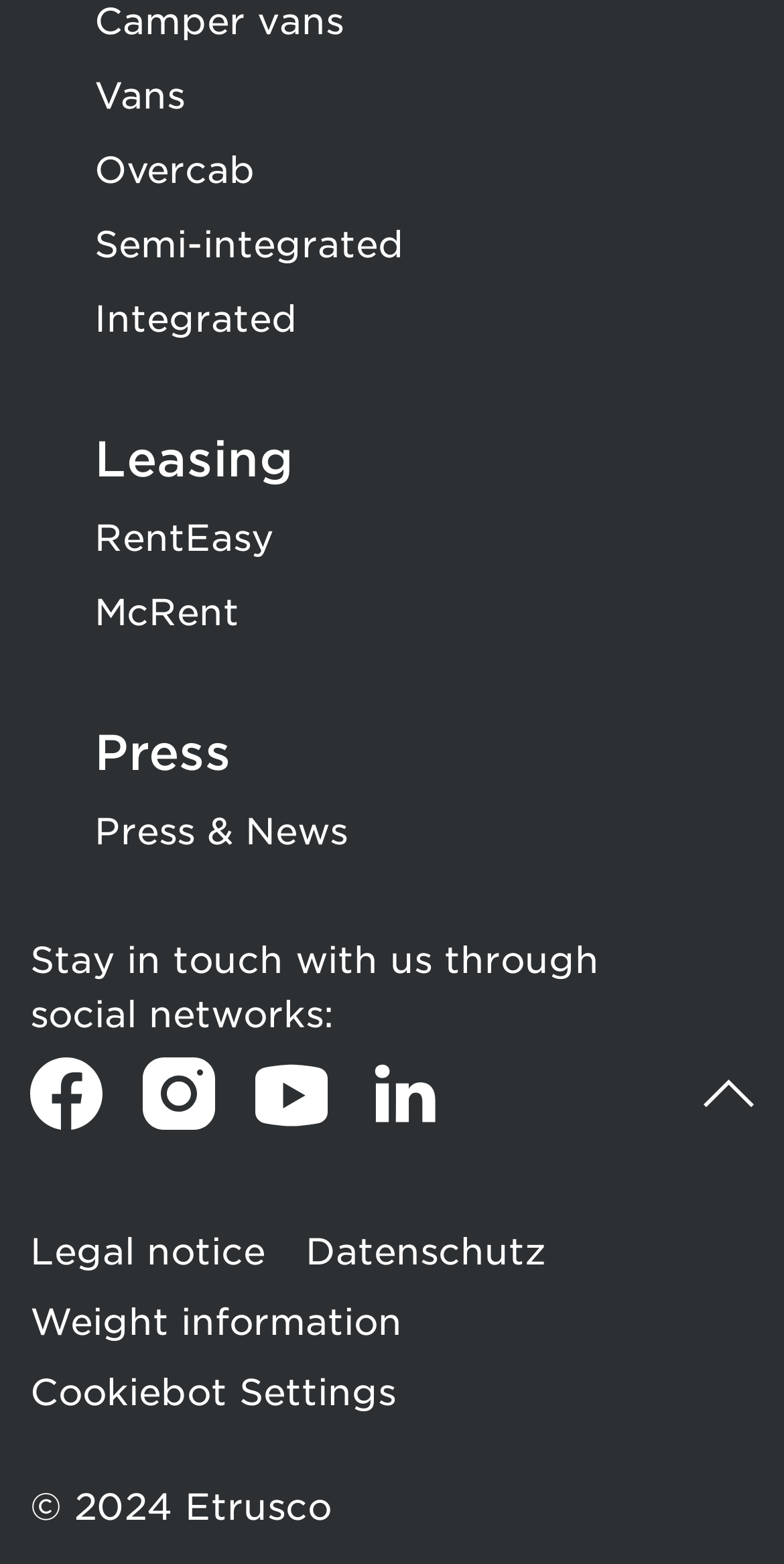Using the information from the screenshot, answer the following question thoroughly:
What type of vehicles are mentioned on the webpage?

The webpage mentions different types of vehicles, including Vans, Overcab, Semi-integrated, and Integrated, which suggests that the webpage is related to vehicles, possibly for leasing or renting purposes.